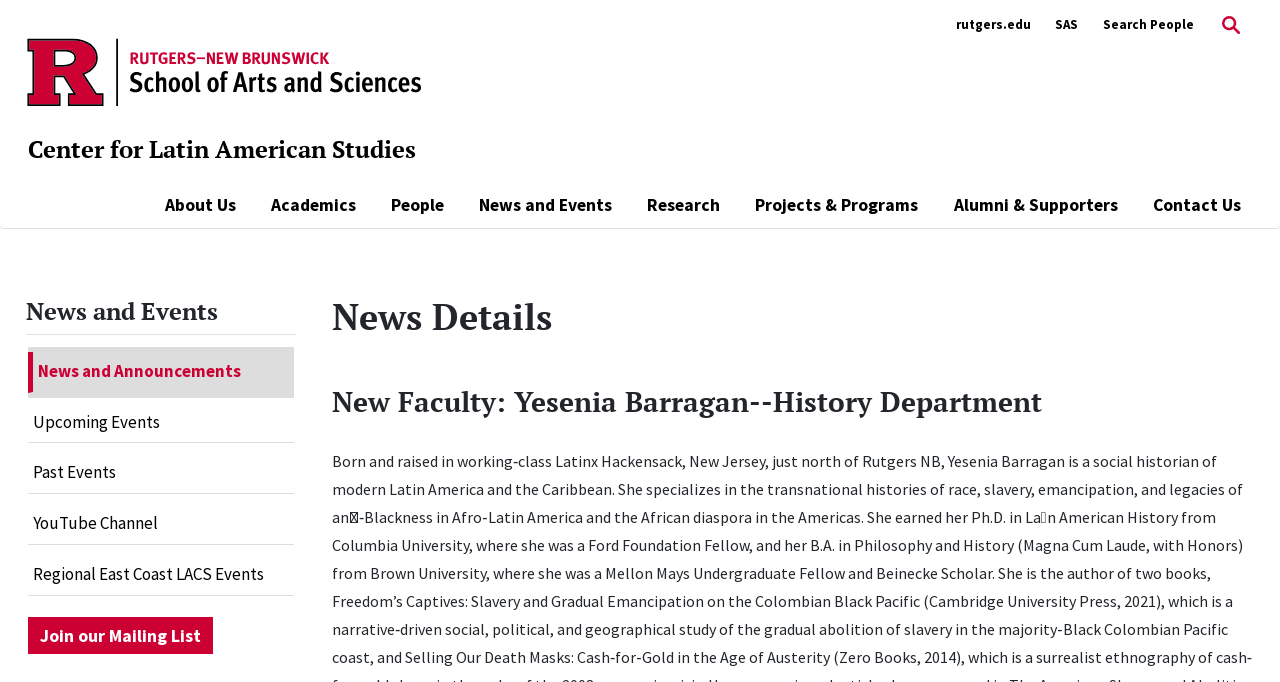Predict the bounding box coordinates of the area that should be clicked to accomplish the following instruction: "Subscribe to the mailing list". The bounding box coordinates should consist of four float numbers between 0 and 1, i.e., [left, top, right, bottom].

[0.022, 0.904, 0.166, 0.958]